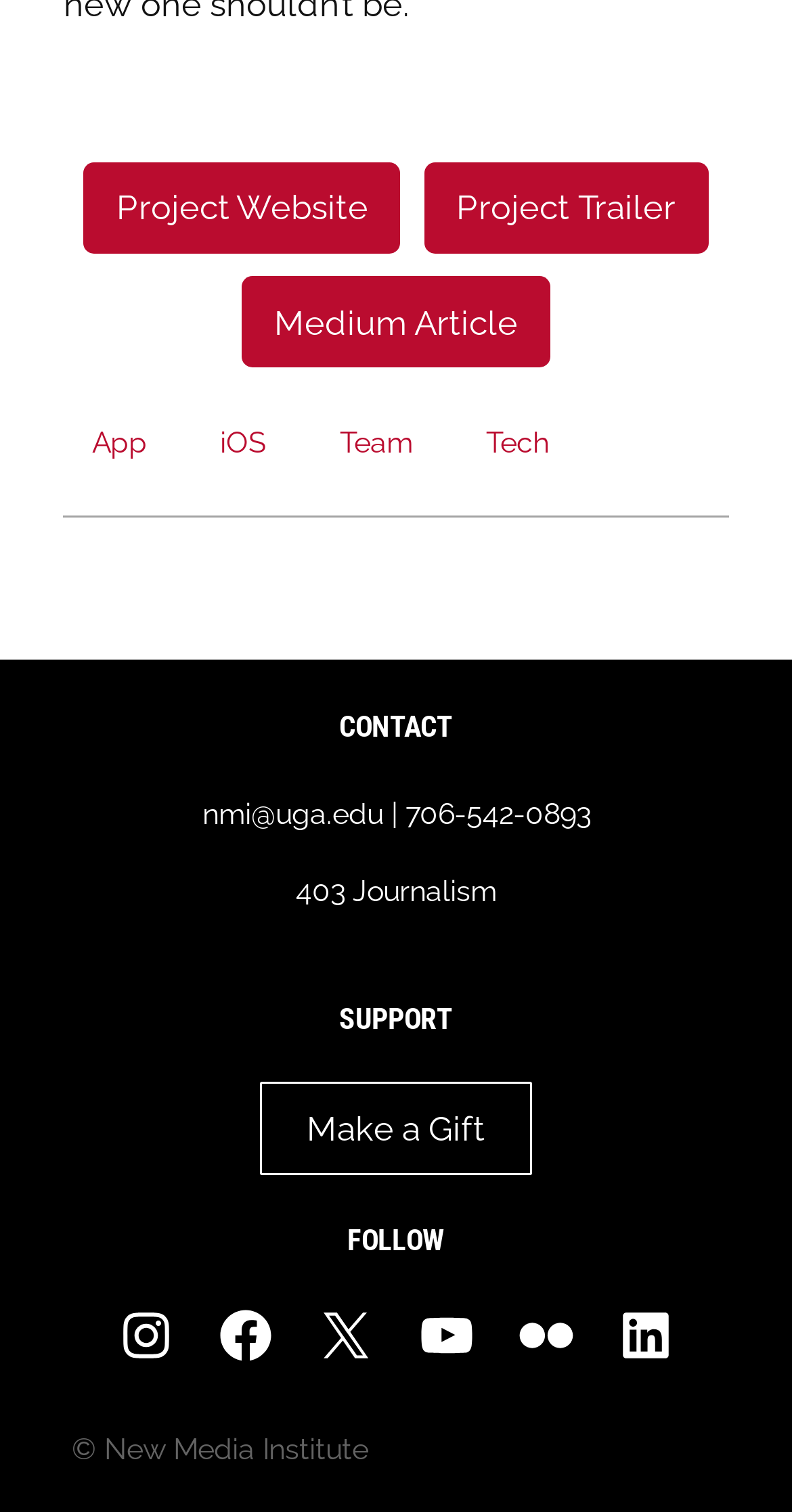Can you specify the bounding box coordinates of the area that needs to be clicked to fulfill the following instruction: "contact the team"?

[0.255, 0.526, 0.745, 0.548]